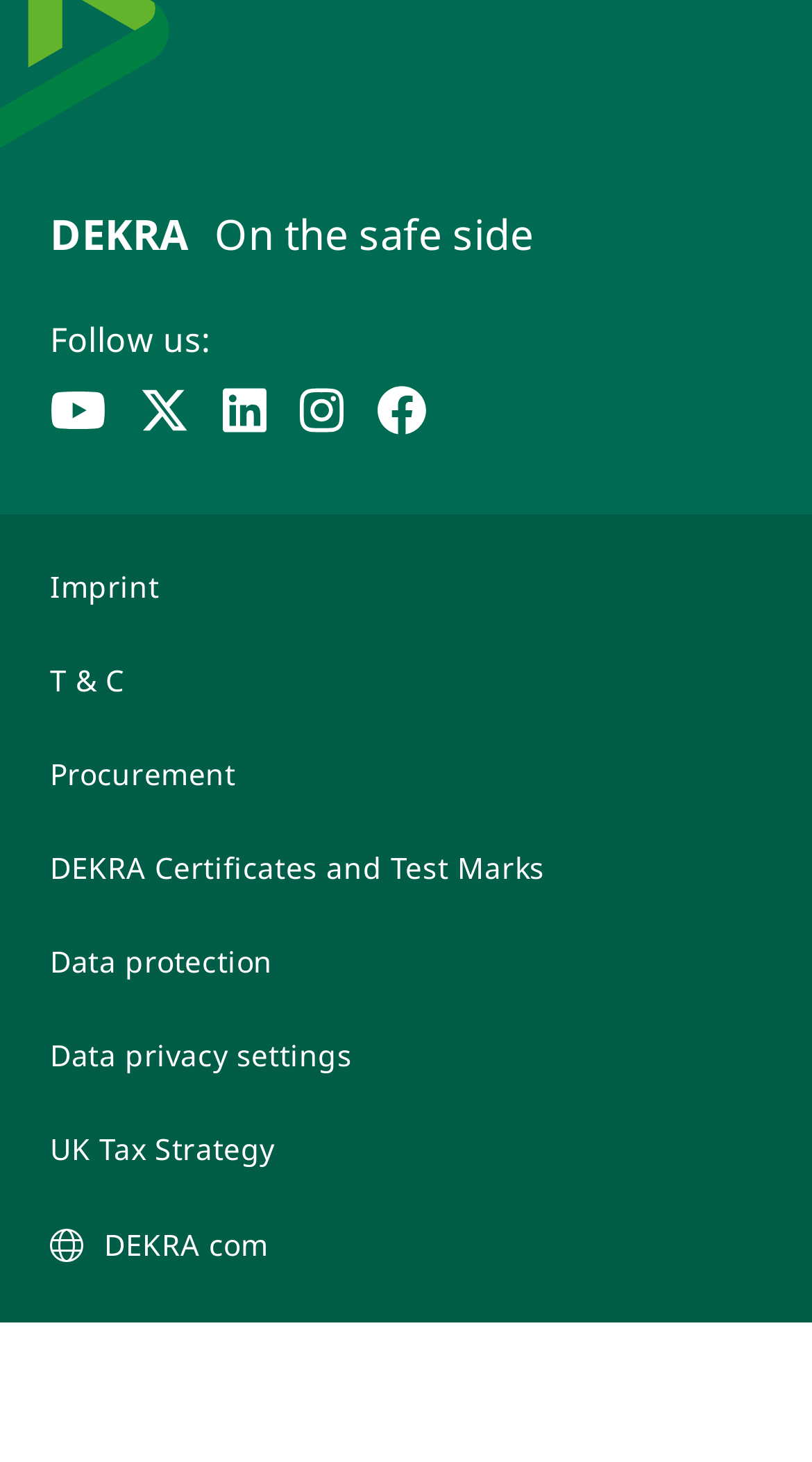Kindly determine the bounding box coordinates of the area that needs to be clicked to fulfill this instruction: "Visit DEKRA on LinkedIn".

[0.274, 0.264, 0.328, 0.298]